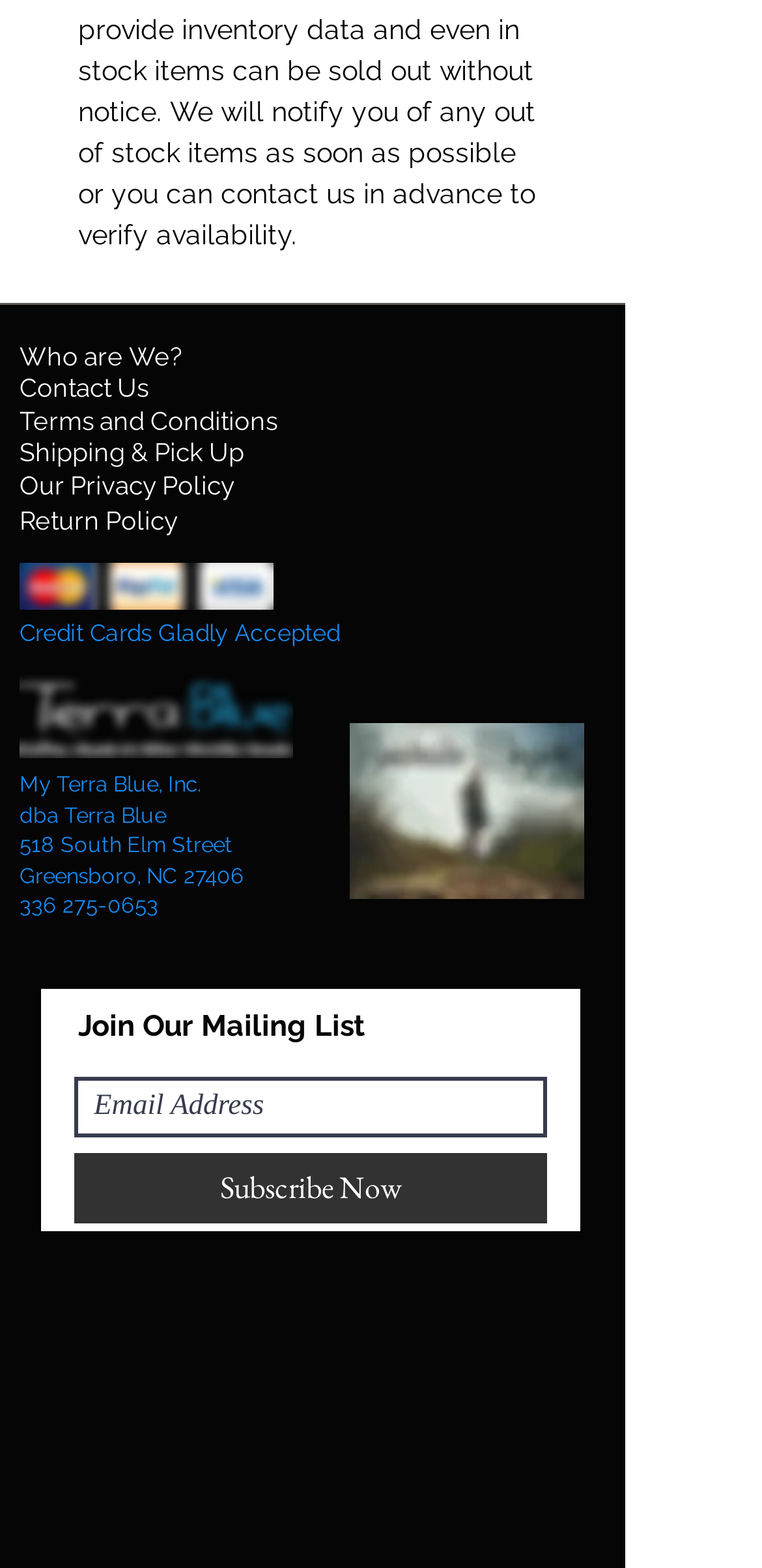Please find the bounding box coordinates in the format (top-left x, top-left y, bottom-right x, bottom-right y) for the given element description. Ensure the coordinates are floating point numbers between 0 and 1. Description: Subscribe Now

[0.097, 0.736, 0.718, 0.781]